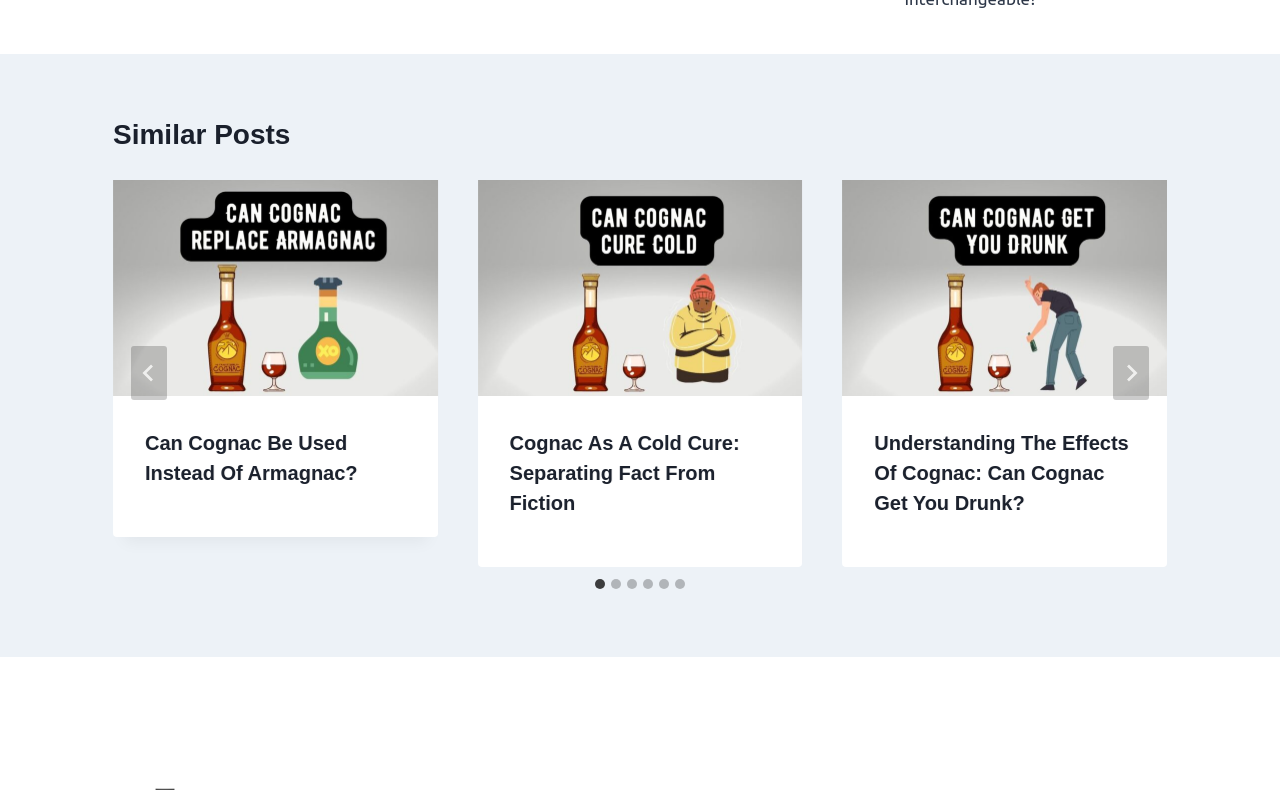How many slides are there in total?
Using the picture, provide a one-word or short phrase answer.

6